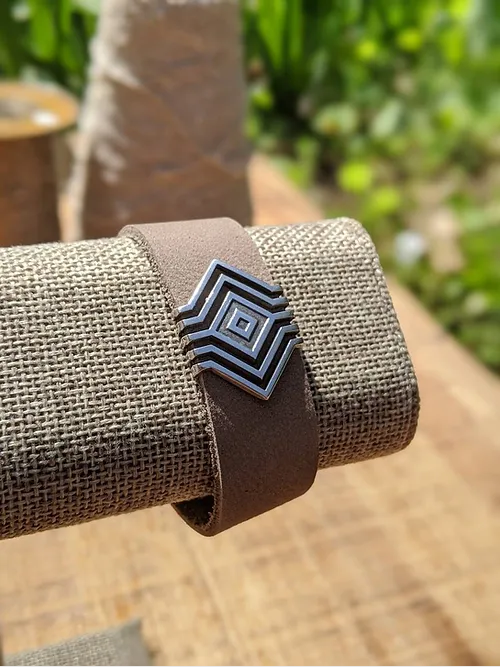Offer a detailed narrative of what is shown in the image.

This captivating image showcases a single wrap recycled leather bracelet featuring an elegant charm. The bracelet, crafted from rich brown leather, is adorned with a striking silver slide charm in the shape of a geometric star pattern, which adds a modern touch to the design. The charm is intricately detailed, showcasing multiple layers that create a visually appealing contrast against the leather. The bracelet is displayed on a textured surface that enhances its rustic charm, with blurred greenery in the background suggesting a natural and vibrant environment. This piece not only reflects craftsmanship and style but also promotes sustainability with its recycled materials, making it a thoughtful accessory choice.